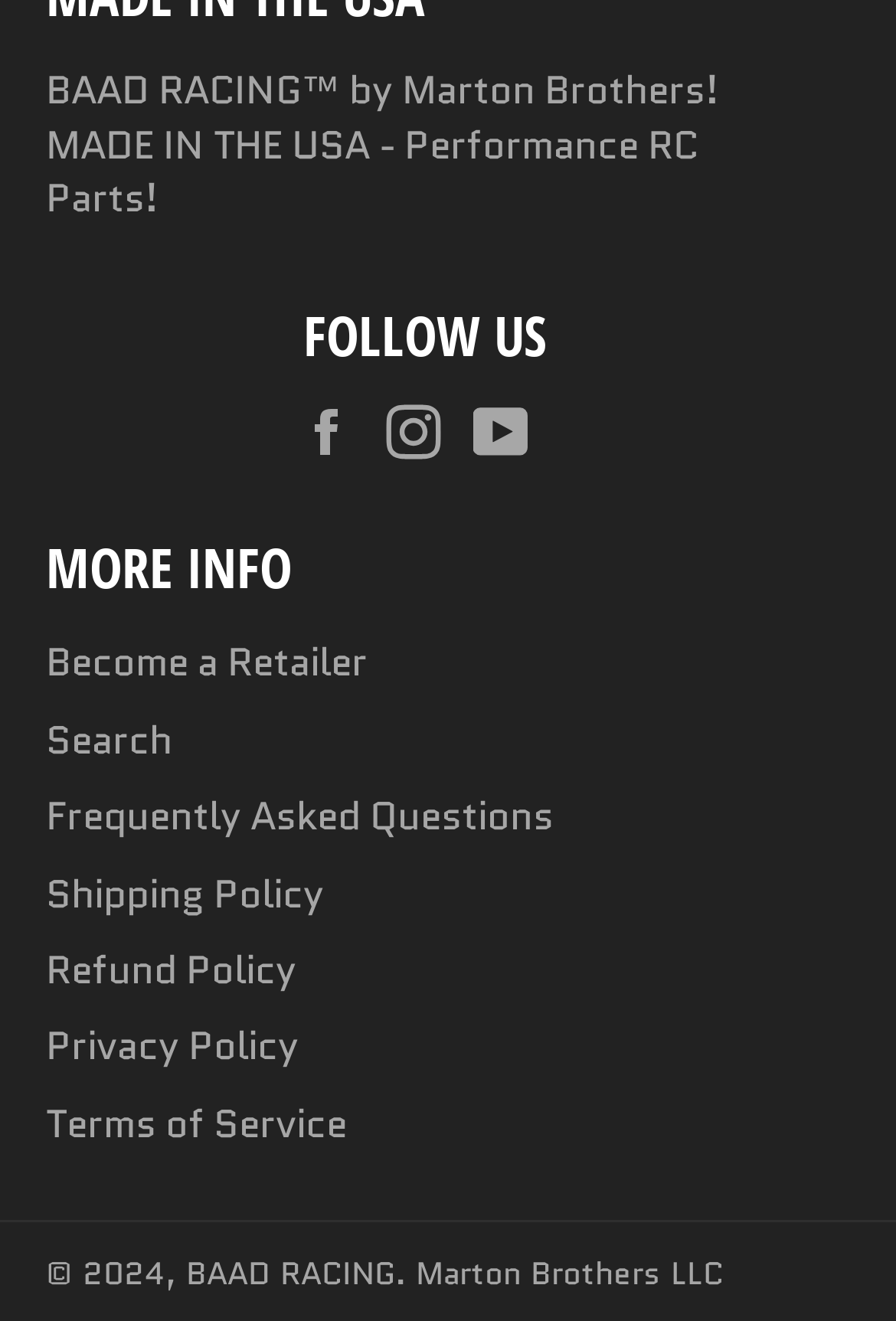Find the bounding box of the UI element described as follows: "Facebook".

[0.333, 0.305, 0.421, 0.348]